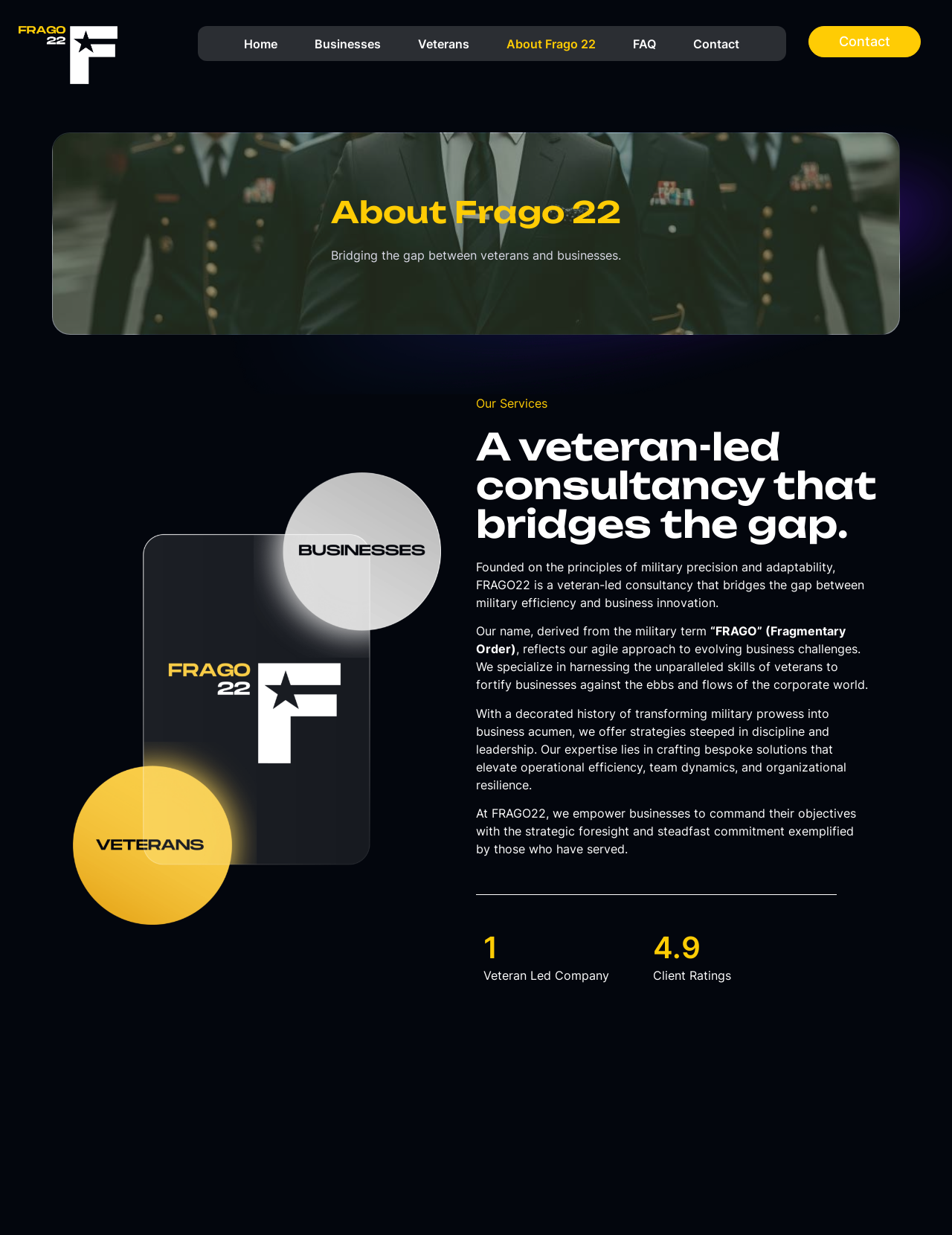What is the rating of the company?
Please answer the question with a single word or phrase, referencing the image.

4.9